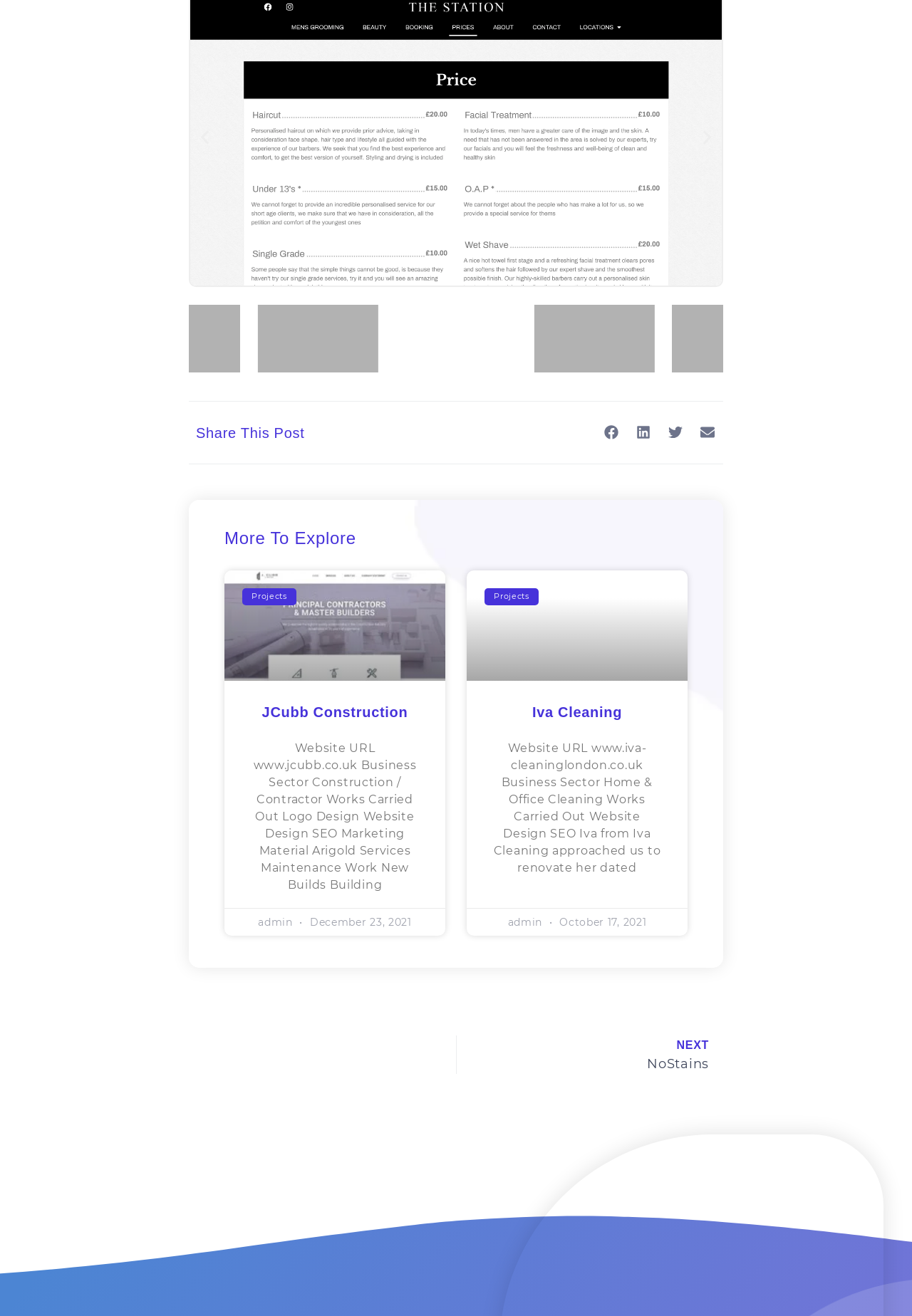Please locate the bounding box coordinates of the region I need to click to follow this instruction: "Go to the next page".

[0.5, 0.787, 0.793, 0.816]